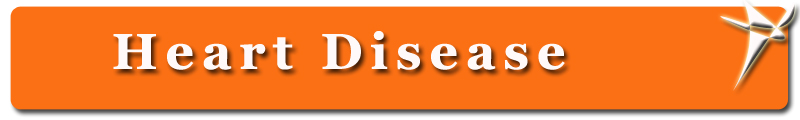Describe every significant element in the image thoroughly.

The image features a bold, attention-grabbing header titled "Heart Disease," presented against a vibrant orange background. The text is prominently displayed in a clean, white font, enhancing its visibility and impact. This header likely serves as a focal point for an article or section dedicated to educating readers about heart disease, its risks, and related health topics. The design elements, including the contrasting colors and the use of a star graphic, suggest an emphasis on urgency and importance, inviting readers to engage with crucial information about heart health.